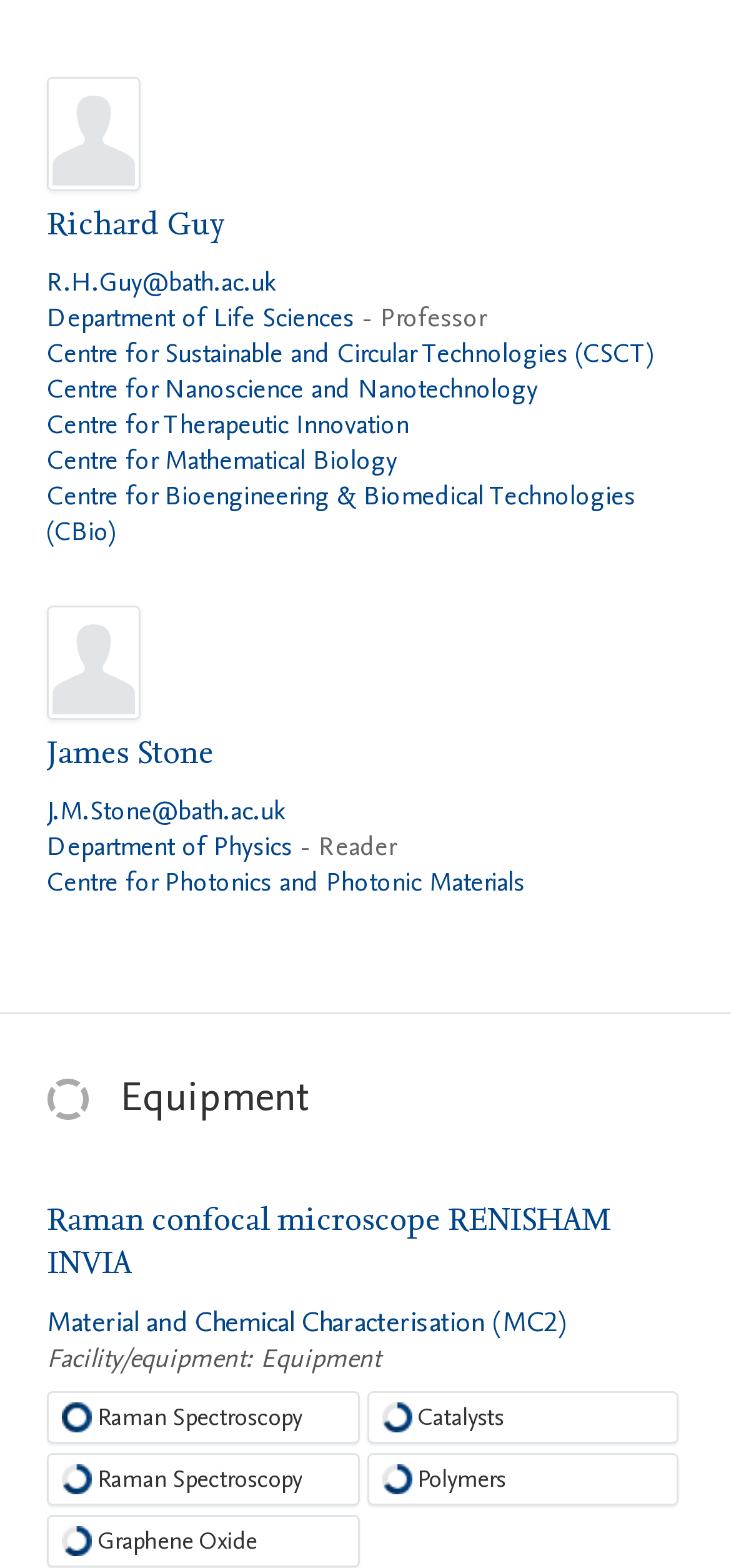Give a one-word or phrase response to the following question: What is the type of James Stone?

Reader